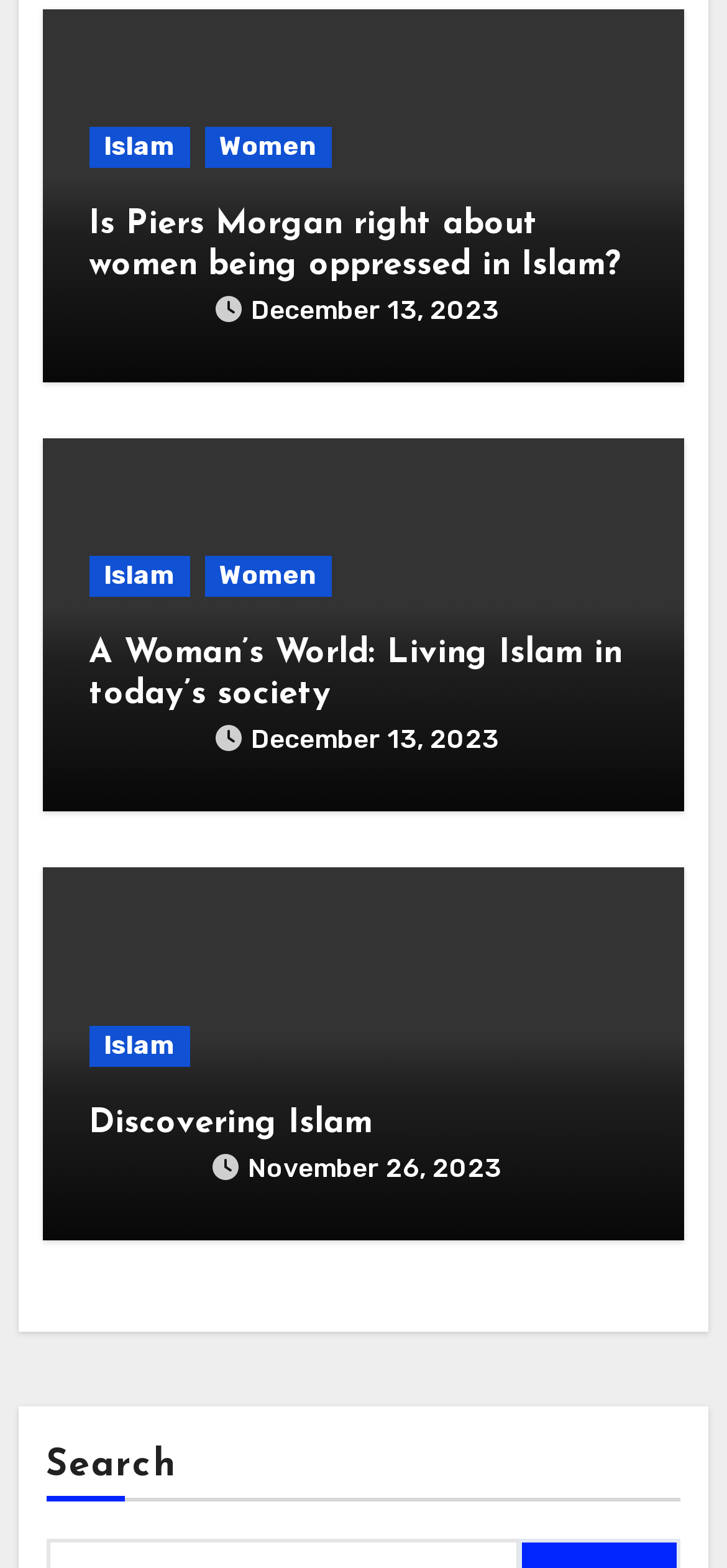How many articles are listed on the webpage?
From the screenshot, supply a one-word or short-phrase answer.

3